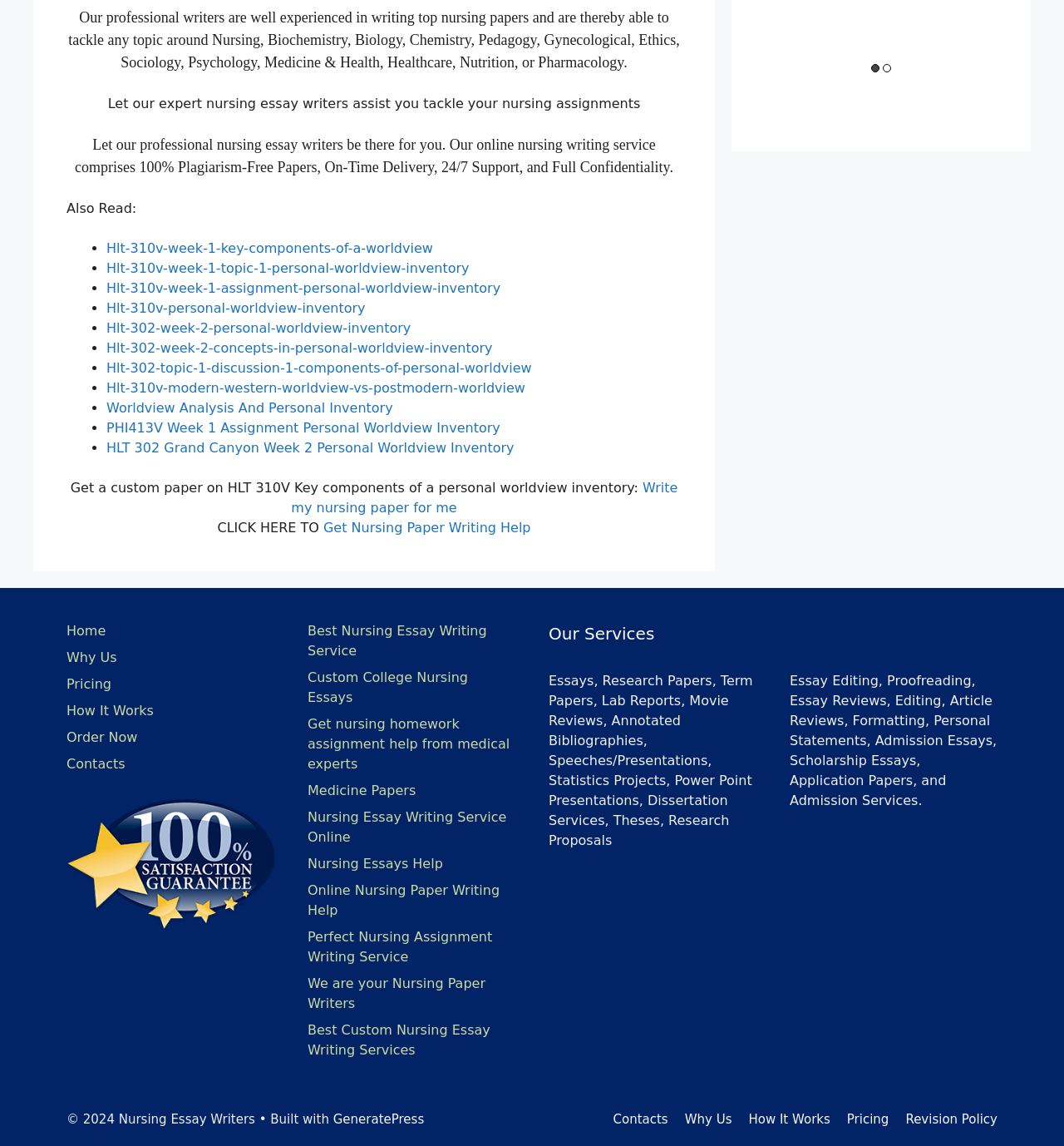Identify the bounding box coordinates of the region that needs to be clicked to carry out this instruction: "Click on 'Write my nursing paper for me'". Provide these coordinates as four float numbers ranging from 0 to 1, i.e., [left, top, right, bottom].

[0.274, 0.419, 0.637, 0.45]